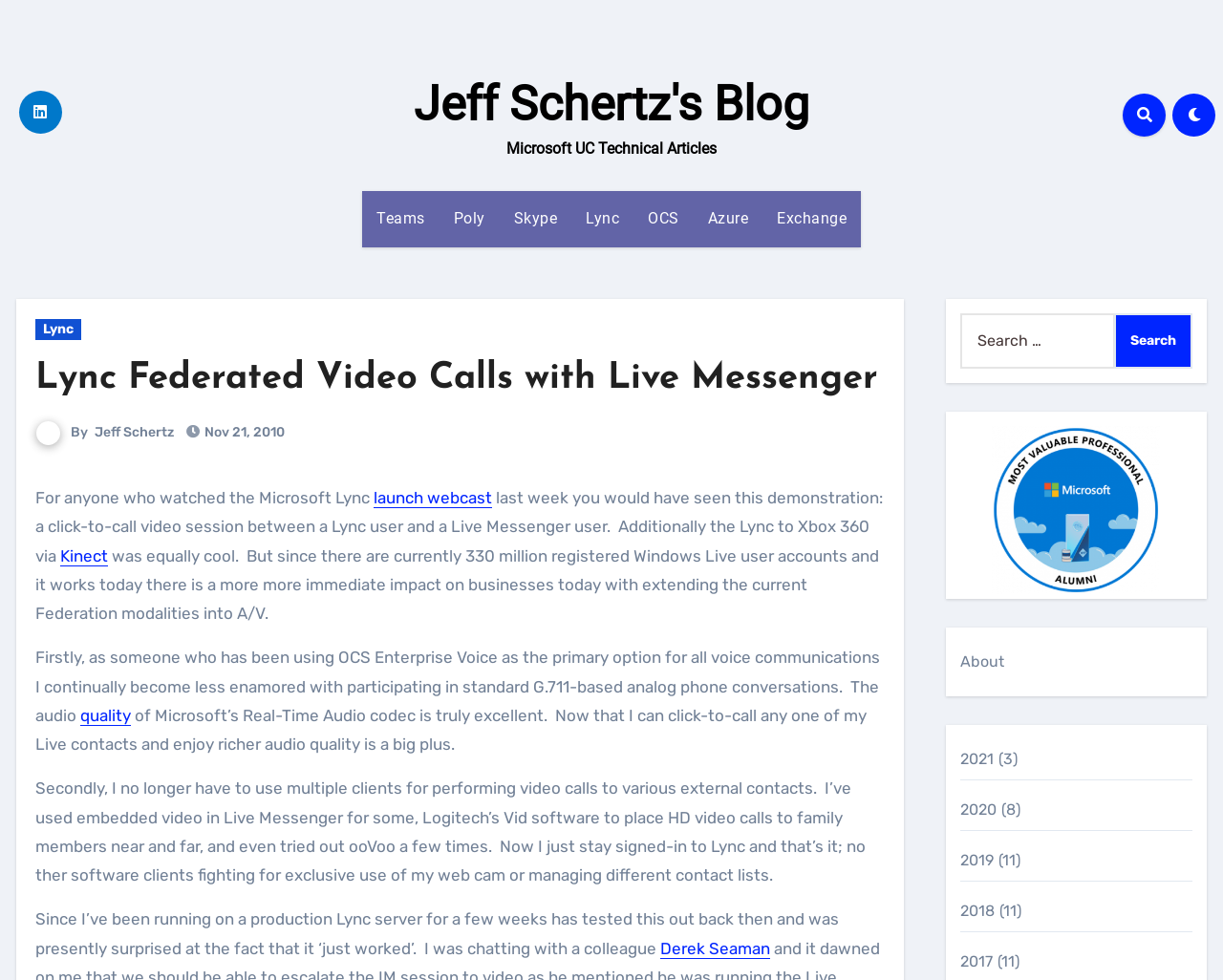Please provide a one-word or phrase answer to the question: 
What is the topic of the blog post?

Lync Federated Video Calls with Live Messenger